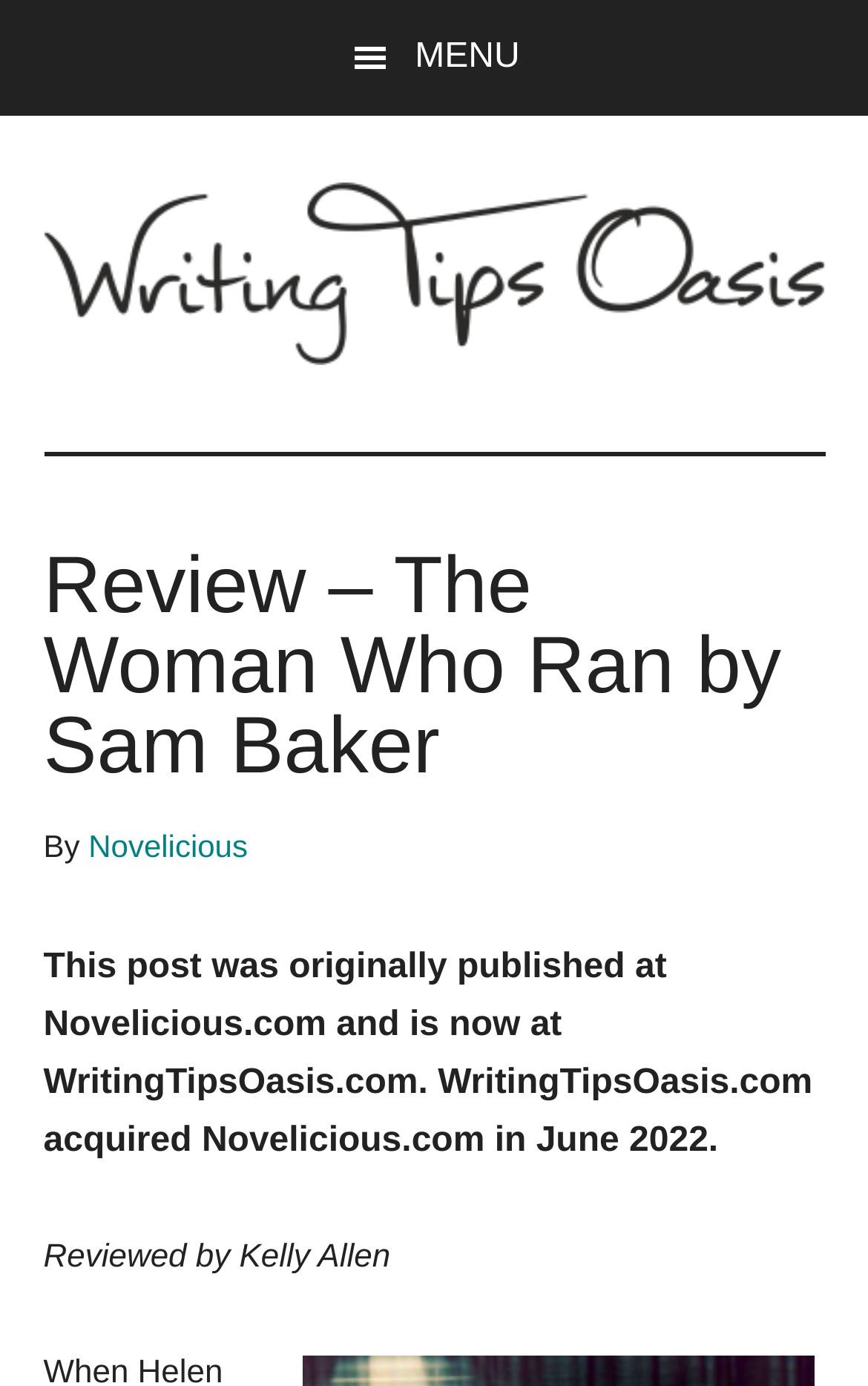What was the original publication site of this post?
Please answer the question as detailed as possible based on the image.

I found this information by reading the text that says 'This post was originally published at Novelicious.com and is now at WritingTipsOasis.com'.